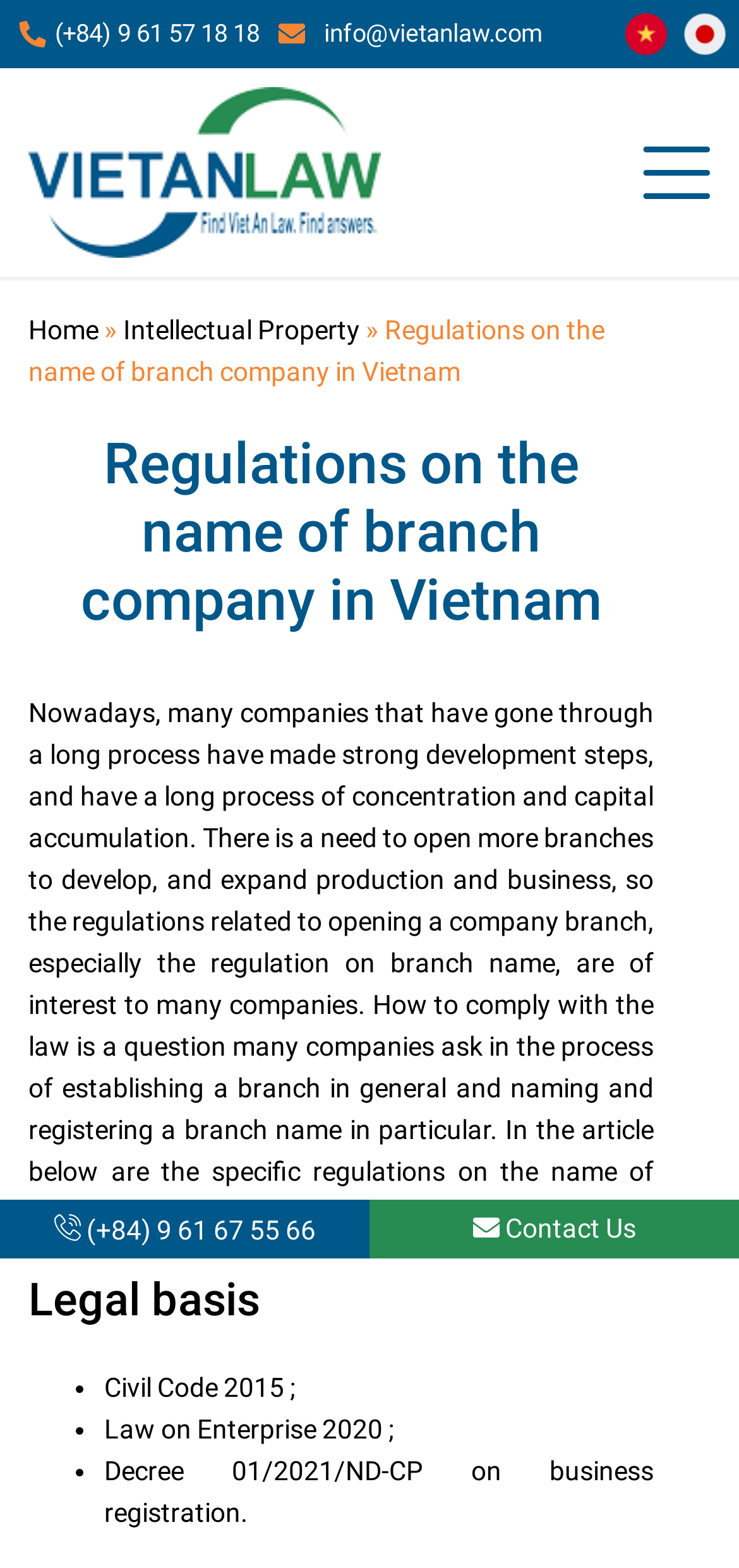Can you find the bounding box coordinates for the element to click on to achieve the instruction: "Call the phone number"?

[0.074, 0.012, 0.351, 0.03]